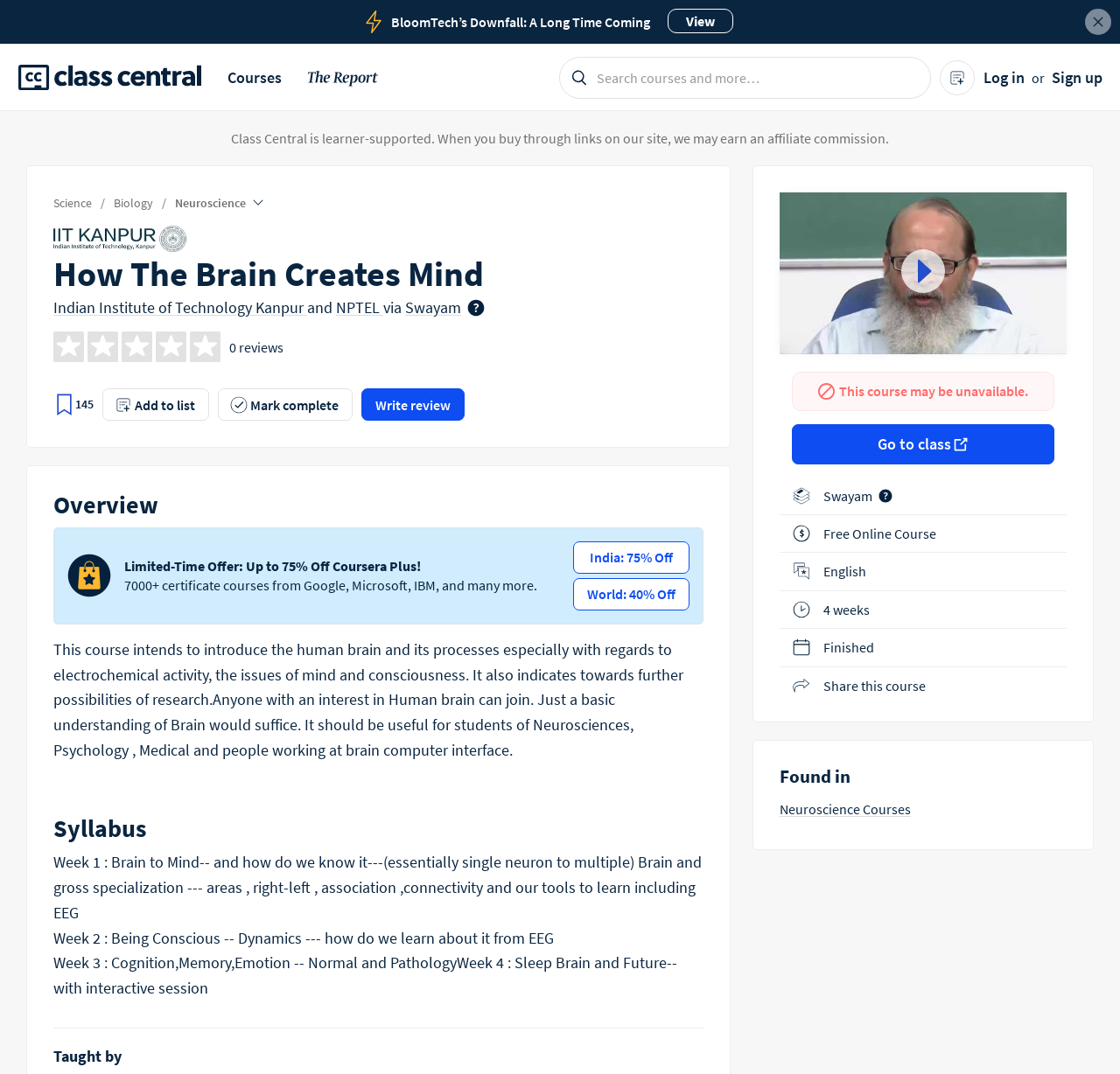Describe all the visual and textual components of the webpage comprehensively.

This webpage is about a free online course titled "How The Brain Creates Mind" from the Indian Institute of Technology Kanpur. At the top, there is a news bar with a link to an article about BloomTech's downfall. Below the news bar, there is a navigation menu with links to "Courses", "The Report", and a search box. On the right side, there are buttons for "Your lists", "Log in", and "Sign up".

The main content of the webpage is divided into sections. The first section displays the course title, "How The Brain Creates Mind", and the institution offering the course, Indian Institute of Technology Kanpur, with a corresponding image. Below this, there are links to related categories, such as "Science", "Biology", and "Neuroscience".

The next section provides an overview of the course, including a brief description, a rating system with zero reviews, and buttons to save the course, add it to a list, or mark it as complete. There is also a link to write a review and a button to play the course trailer.

Following this, there is a section with details about the course, including the duration (4 weeks), the language (English), and a note that the course may be unavailable. There are also links to the course provider, Swayam, and a button to share the course.

The webpage then displays a section with a limited-time offer for Coursera Plus, followed by a section with a course description, which explains that the course introduces the human brain and its processes, especially with regards to electrochemical activity, and the issues of mind and consciousness.

Below this, there is a section with information about the target audience, stating that anyone with an interest in the human brain can join, and that a basic understanding of the brain would suffice.

The final sections of the webpage display the course syllabus, with four weeks of topics, including "Brain to Mind", "Being Conscious", "Cognition, Memory, Emotion", and "Sleep Brain and Future". The webpage concludes with a section about the course instructors.